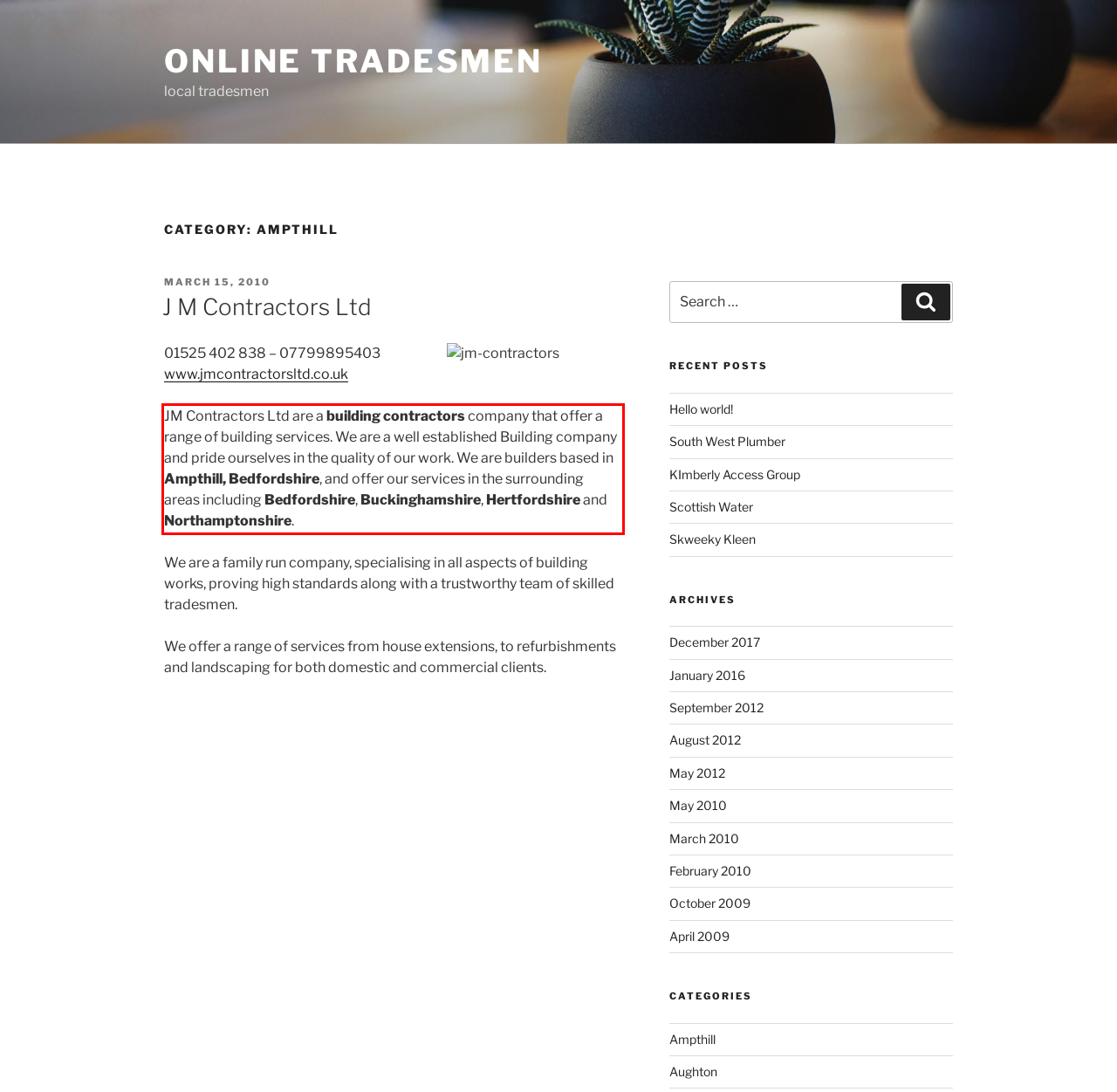You are looking at a screenshot of a webpage with a red rectangle bounding box. Use OCR to identify and extract the text content found inside this red bounding box.

JM Contractors Ltd are a building contractors company that offer a range of building services. We are a well established Building company and pride ourselves in the quality of our work. We are builders based in Ampthill, Bedfordshire, and offer our services in the surrounding areas including Bedfordshire, Buckinghamshire, Hertfordshire and Northamptonshire.